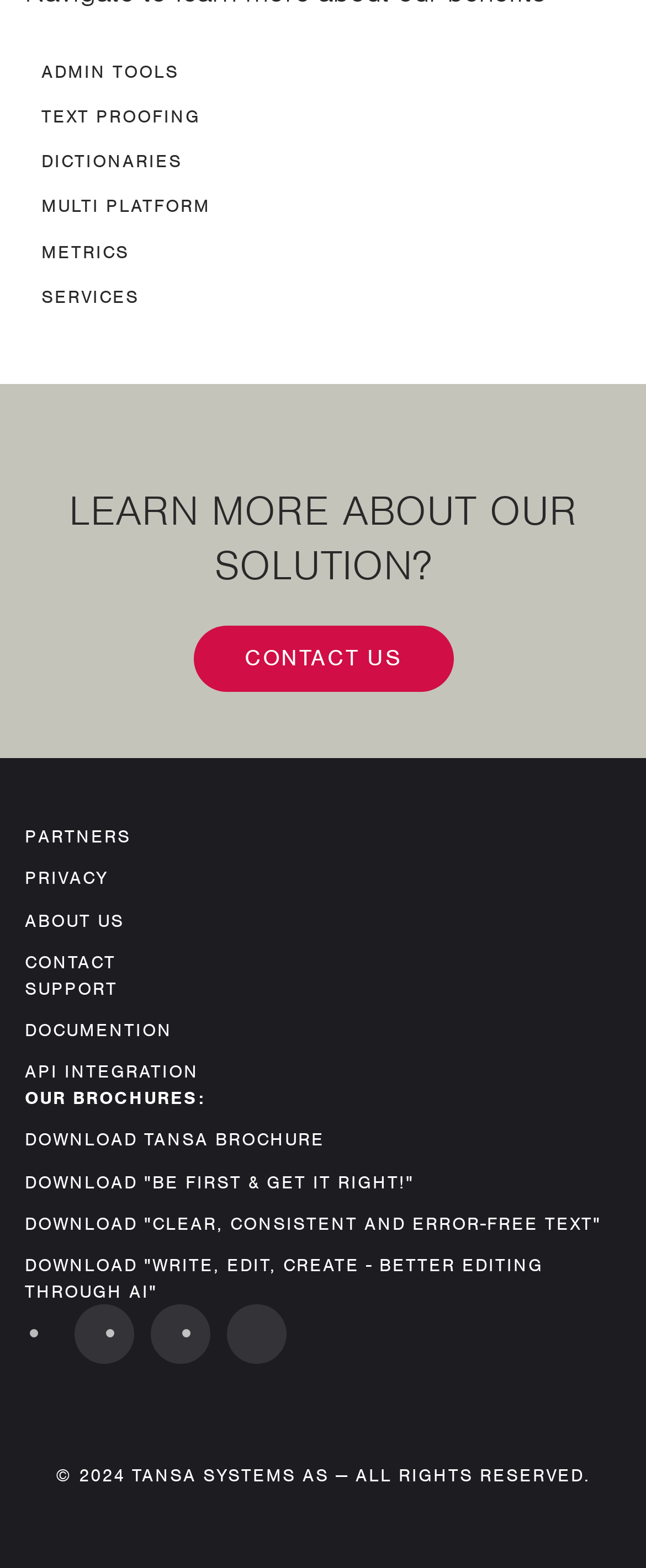Identify the bounding box coordinates of the section that should be clicked to achieve the task described: "Download TANSA brochure".

[0.038, 0.719, 0.962, 0.735]